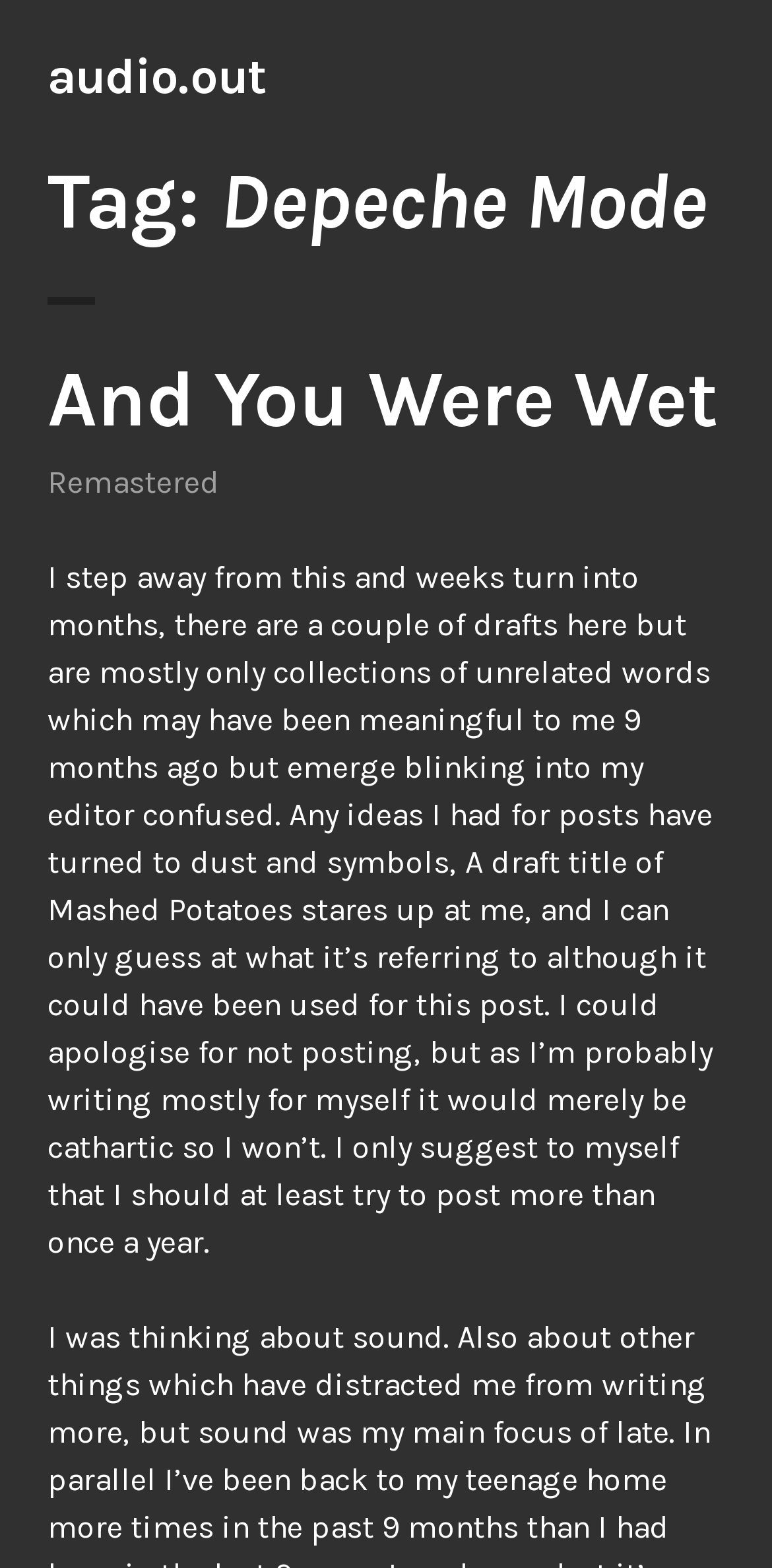What is the title of the first post?
Refer to the screenshot and answer in one word or phrase.

And You Were Wet